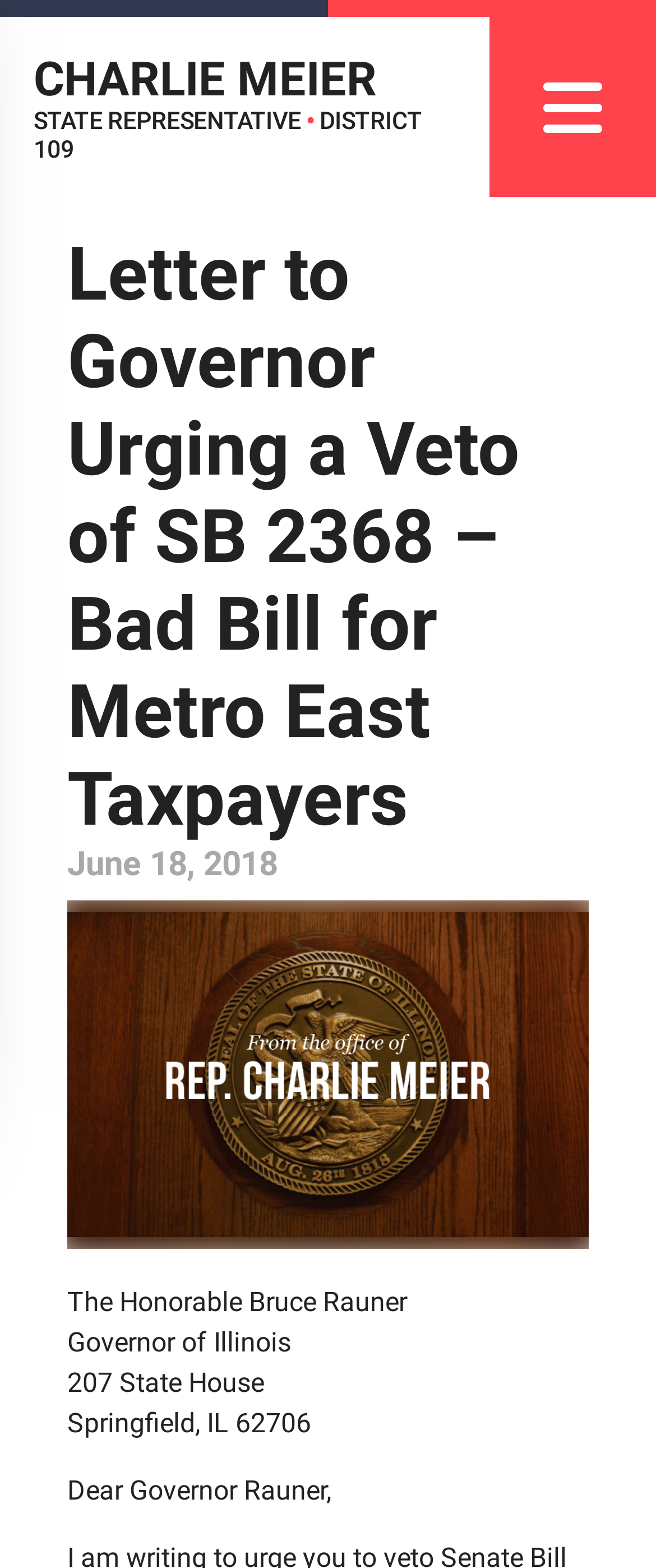Using a single word or phrase, answer the following question: 
What is the date of the letter?

June 18, 2018